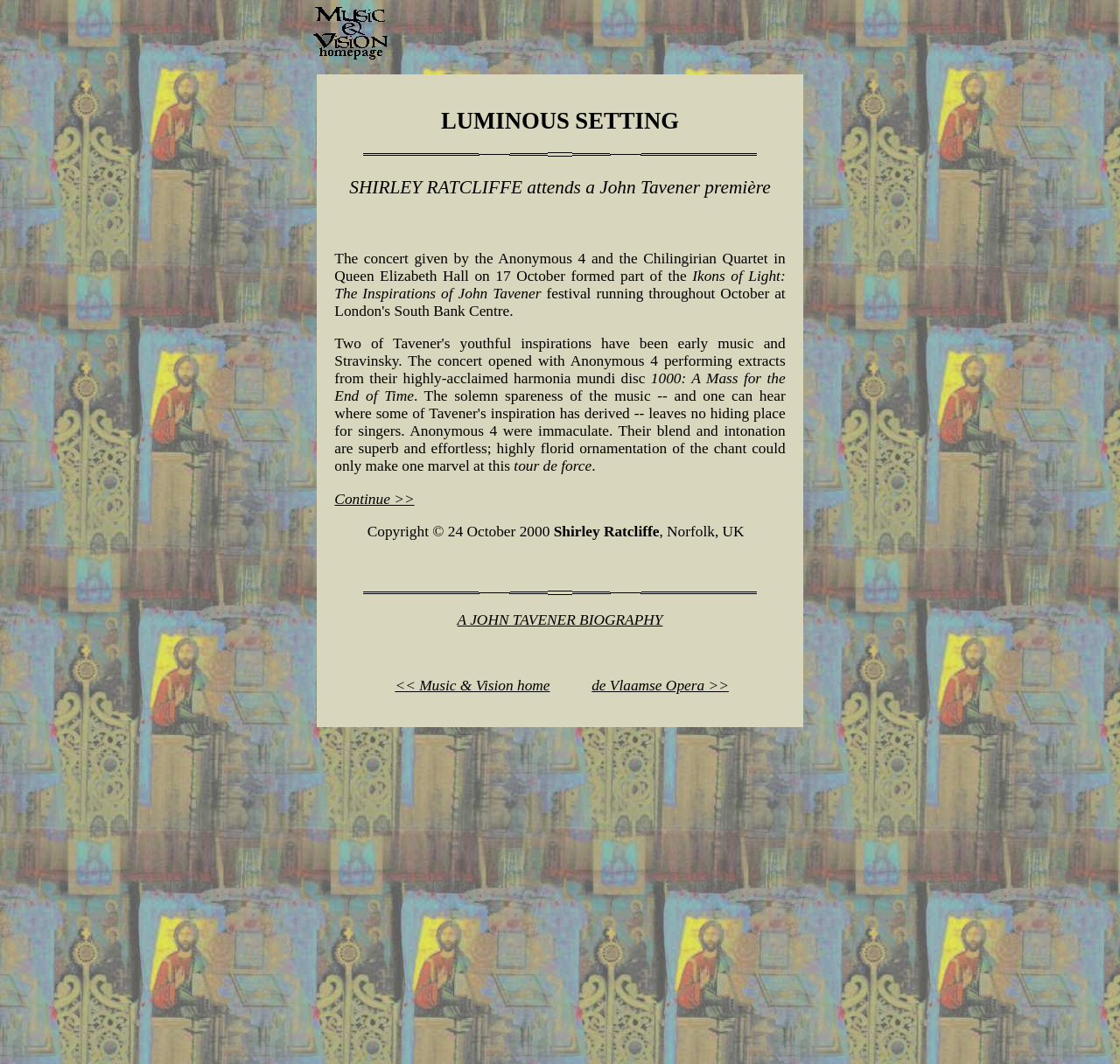Detail the webpage's structure and highlights in your description.

The webpage appears to be an article about a concert review, specifically Shirley Ratcliffe's attendance at a John Tavener premiere. The page is divided into sections, with a prominent header "LUMINOUS SETTING" at the top, followed by a horizontal line. Below this, there is a heading "SHIRLEY RATCLIFFE attends a John Tavener première" in a slightly smaller font size.

The main content of the article is a block of text that describes the concert, including the performers, the venue, and the music played. The text is divided into paragraphs, with some phrases and sentences highlighted in a slightly larger font size. There are also several links scattered throughout the text, including "Continue >>" at the bottom of the page, which likely leads to the next part of the article.

To the top-left of the page, there is a link to the "Music and Vision homepage" accompanied by a small image. Below this, there is a copyright notice with the date "24 October 2000" and the author's name, Shirley Ratcliffe. The page also features several other links, including one to a John Tavener biography and another to the "de Vlaamse Opera" website.

The layout of the page is relatively simple, with a focus on presenting the article's content in a clear and readable manner. There are no prominent images or graphics on the page, aside from the small image accompanying the "Music and Vision homepage" link.